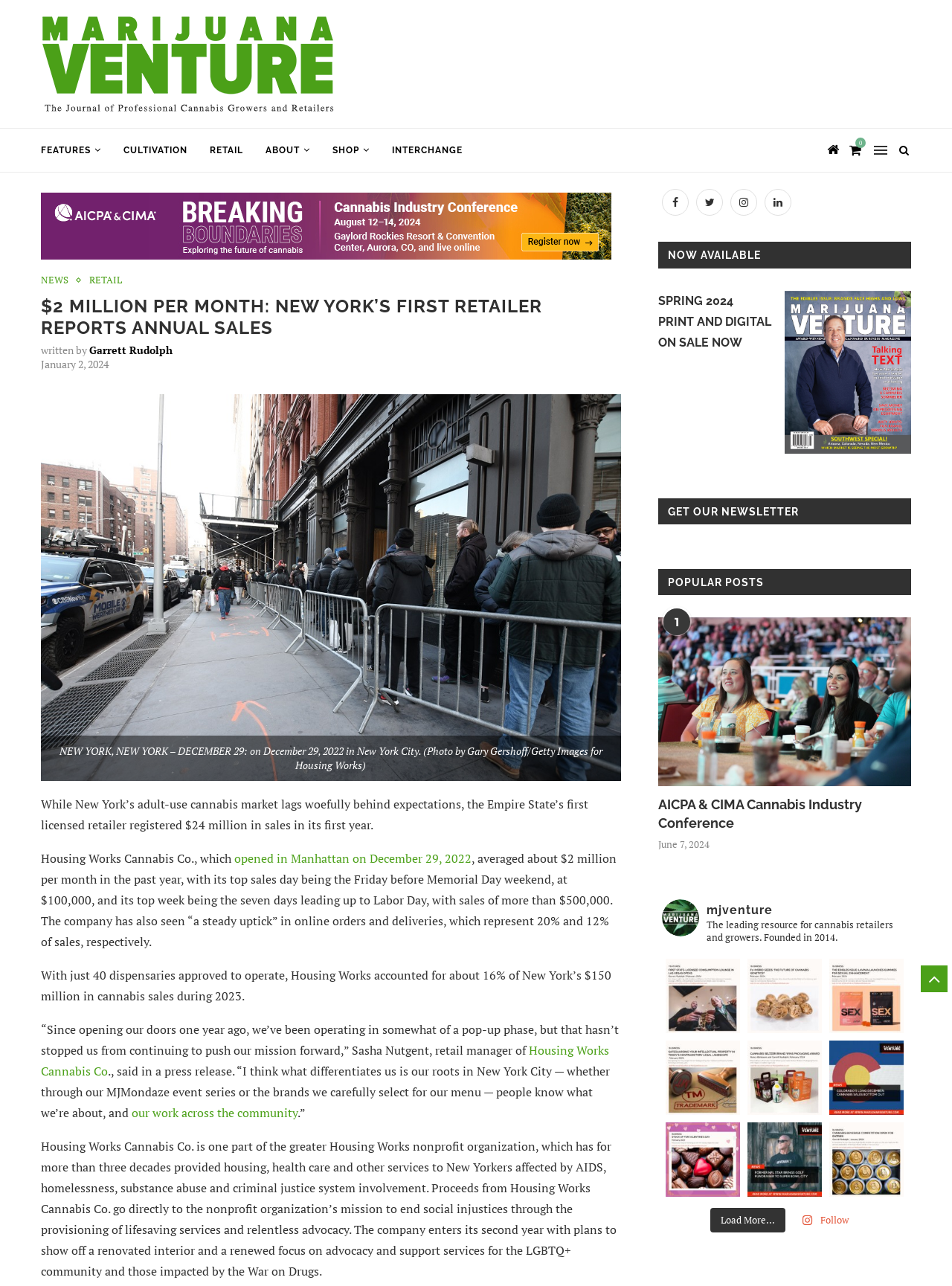Identify and extract the main heading of the webpage.

$2 MILLION PER MONTH: NEW YORK’S FIRST RETAILER REPORTS ANNUAL SALES